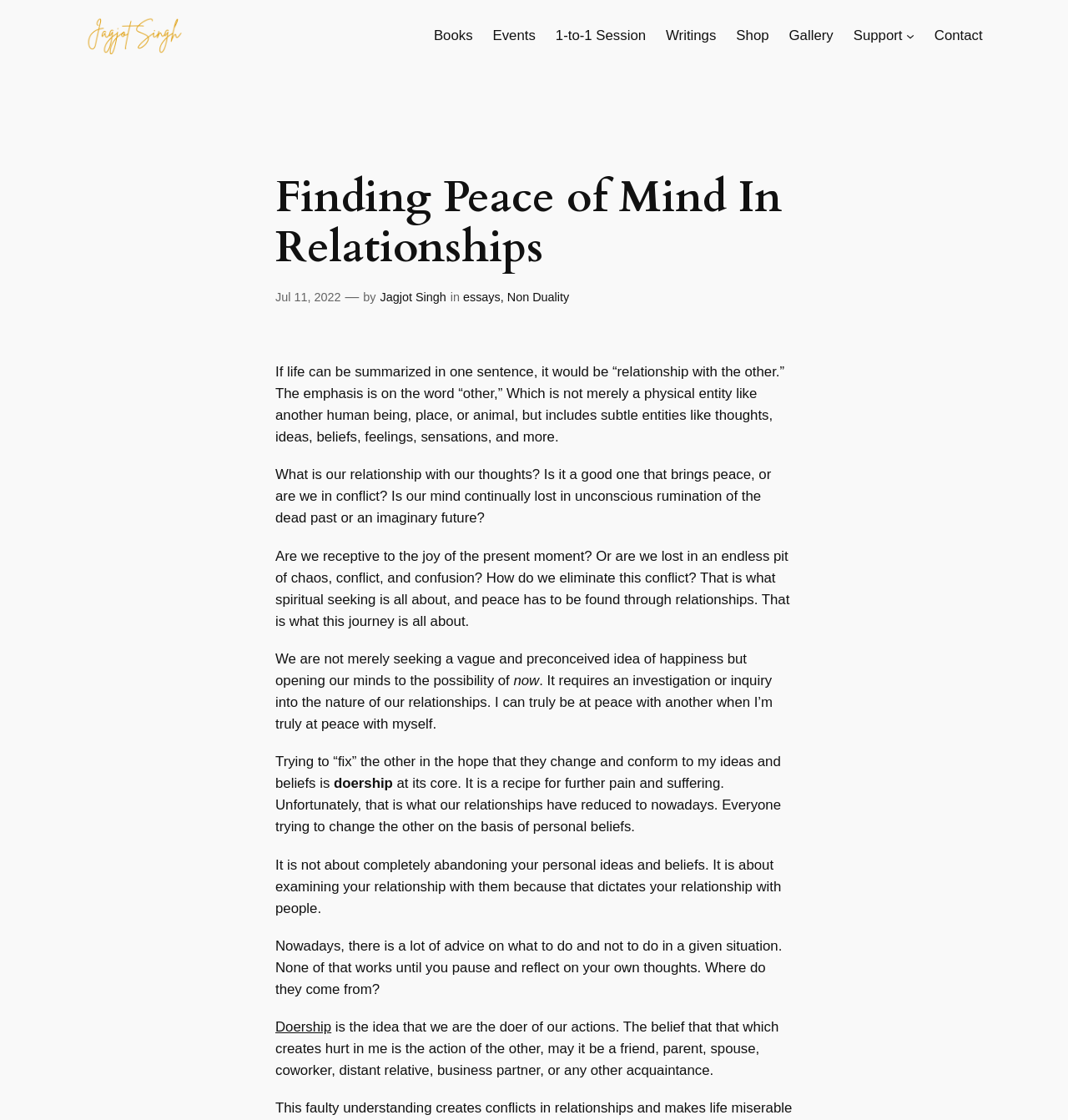What is the category of this article?
Please respond to the question thoroughly and include all relevant details.

The category of the article is mentioned as 'Non Duality', which is a link element following the text 'in', indicating that the article belongs to the category of Non Duality.